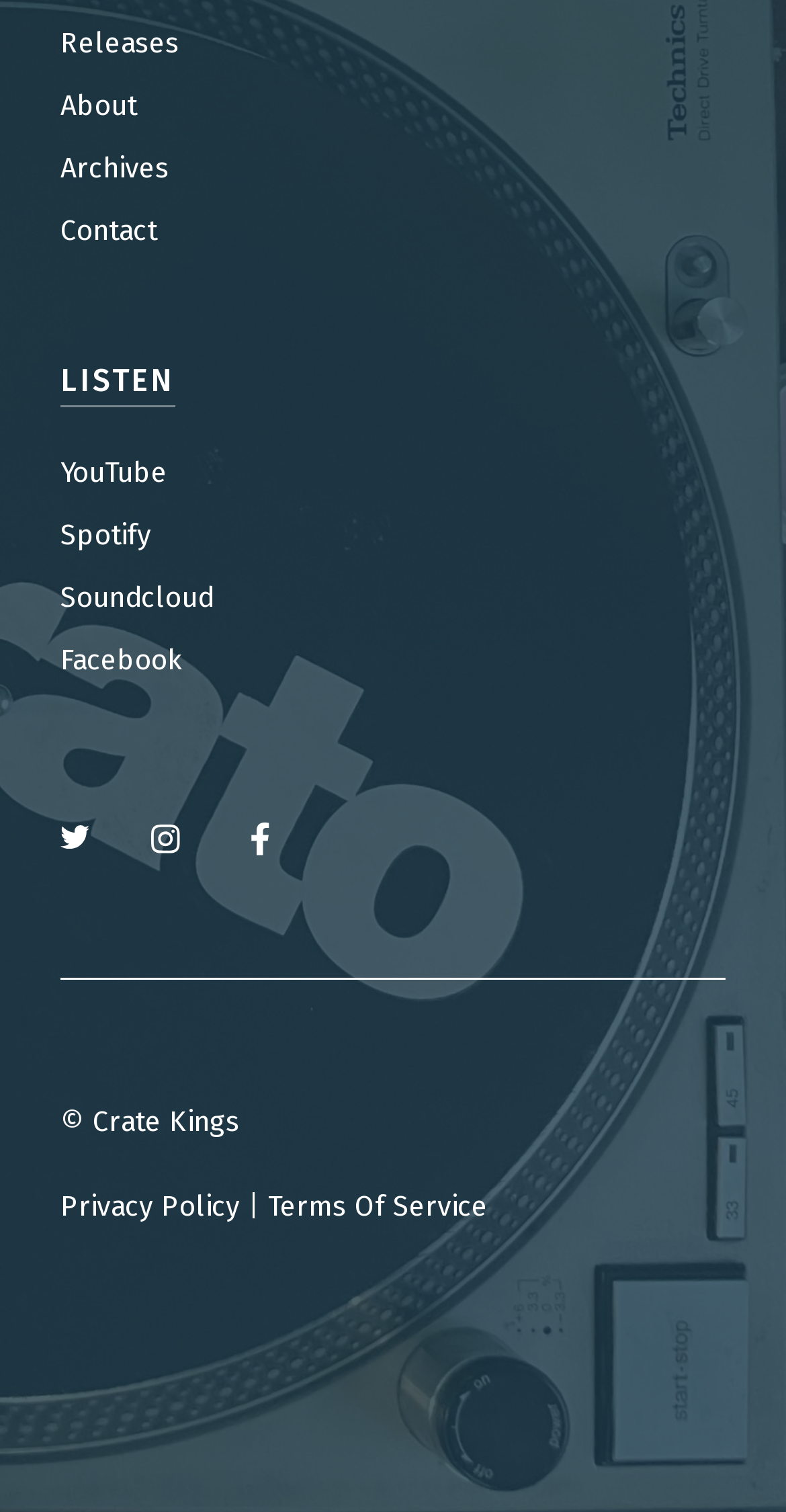Find the bounding box of the UI element described as follows: "Privacy Policy".

[0.077, 0.786, 0.305, 0.809]